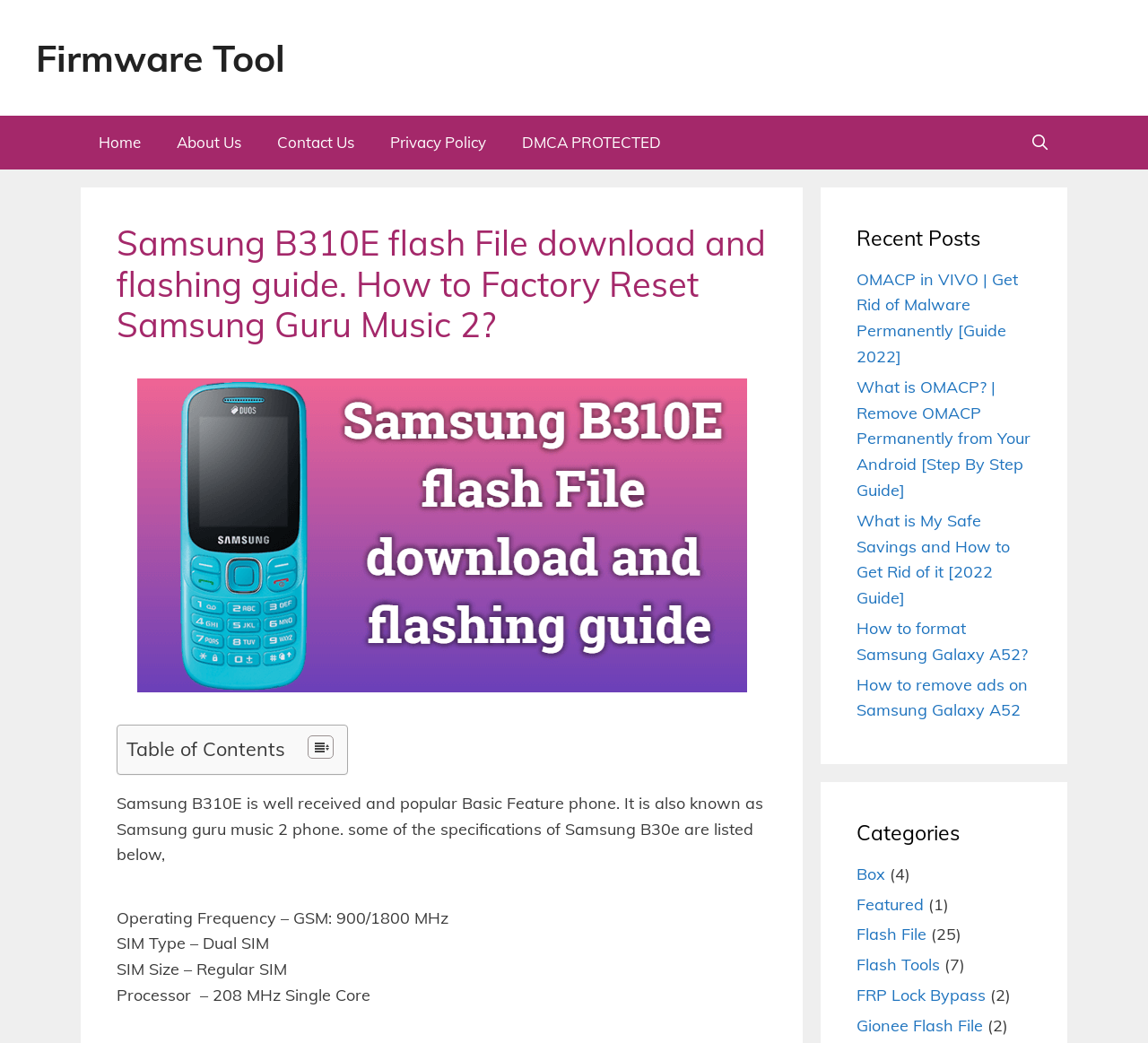What is the text of the webpage's headline?

Samsung B310E flash File download and flashing guide. How to Factory Reset Samsung Guru Music 2?